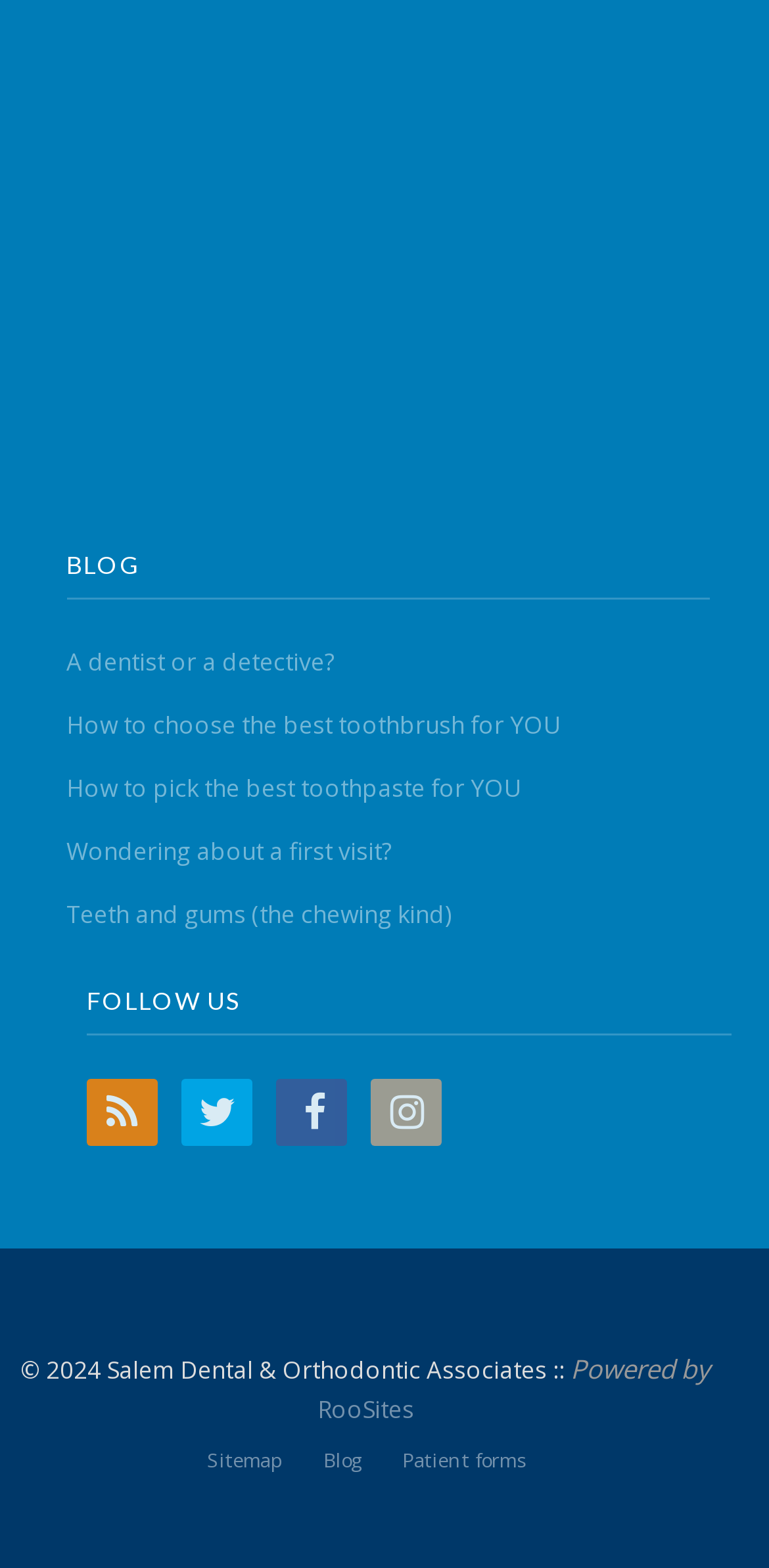What is the last link in the footer section?
Please utilize the information in the image to give a detailed response to the question.

I looked at the links in the footer section and found that the last link is 'Patient forms', which is located at the bottom right corner of the webpage.